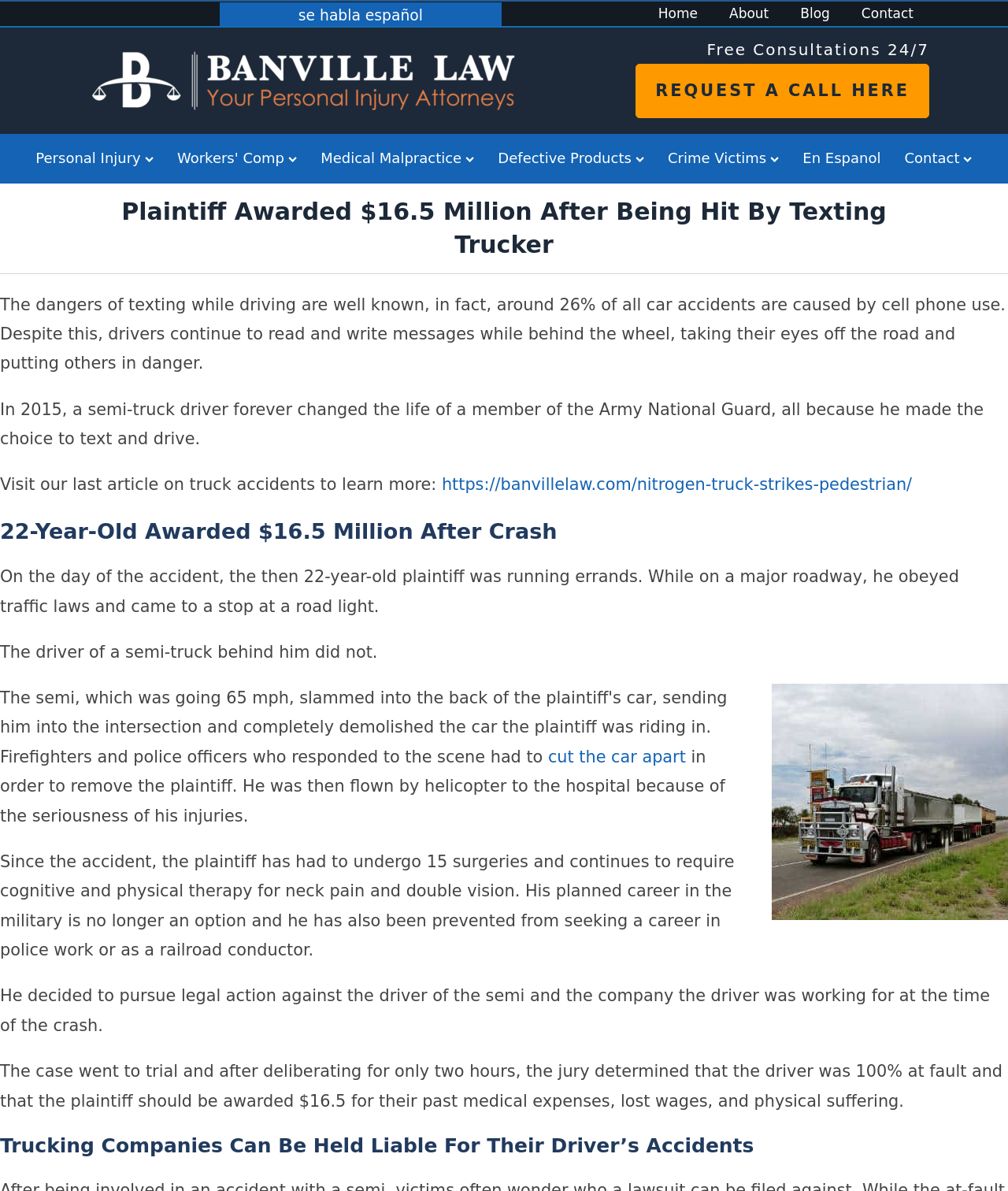Please analyze the image and provide a thorough answer to the question:
What is the amount of money awarded to the plaintiff?

I read the text 'the jury determined that the driver was 100% at fault and that the plaintiff should be awarded $16.5 for their past medical expenses, lost wages, and physical suffering.' which mentions the amount of money awarded to the plaintiff.